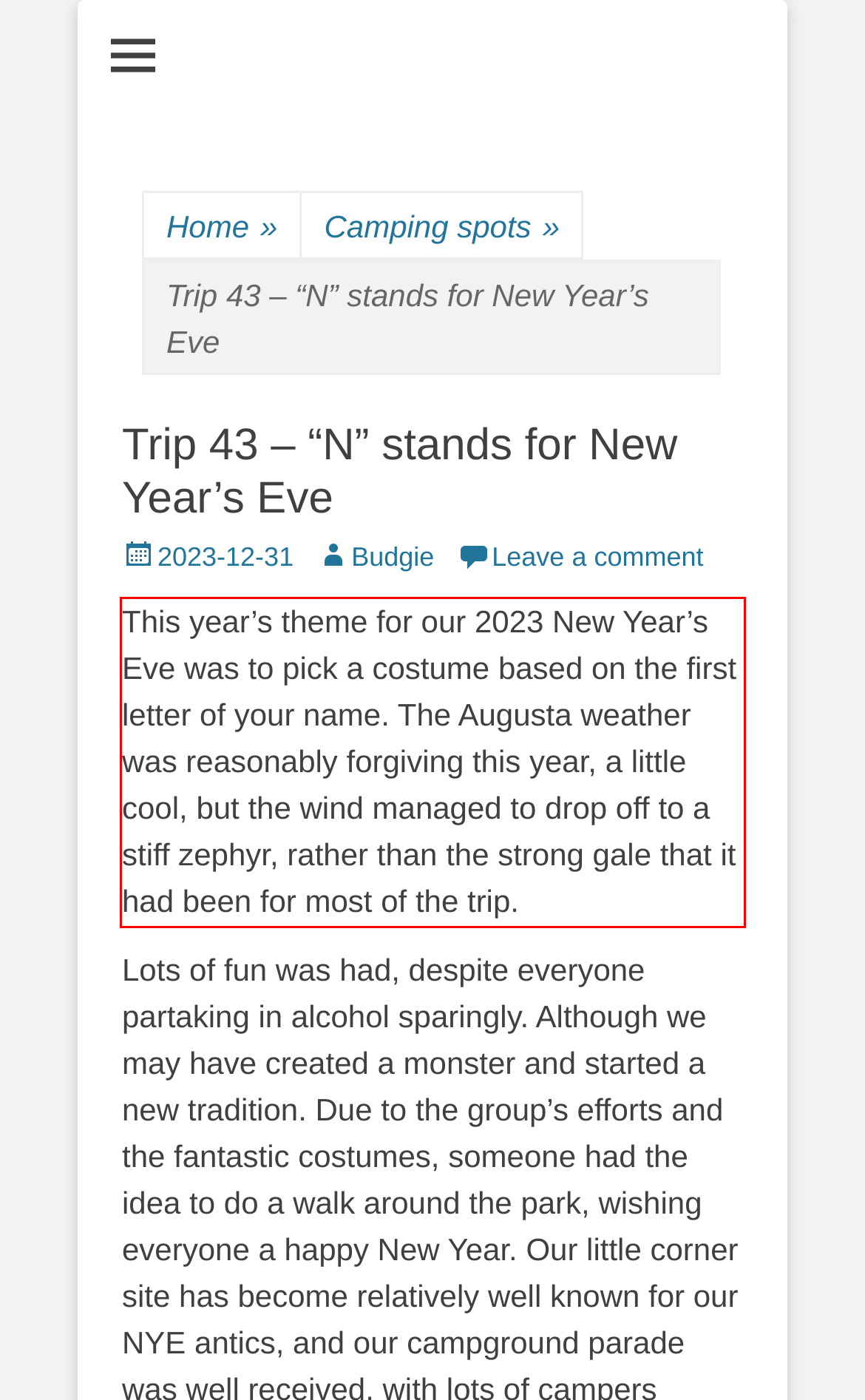Identify and extract the text within the red rectangle in the screenshot of the webpage.

This year’s theme for our 2023 New Year’s Eve was to pick a costume based on the first letter of your name. The Augusta weather was reasonably forgiving this year, a little cool, but the wind managed to drop off to a stiff zephyr, rather than the strong gale that it had been for most of the trip.